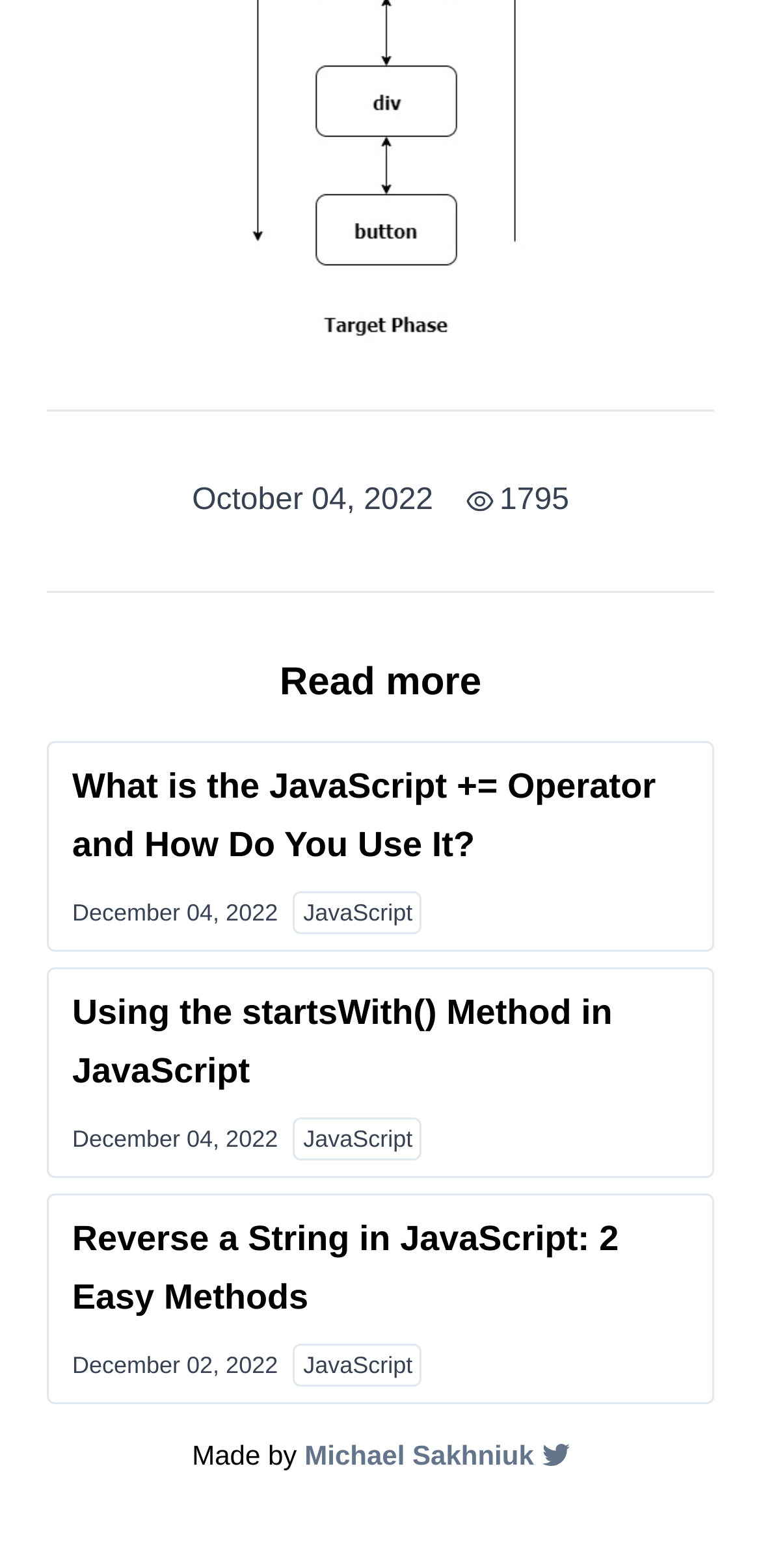How many images are there on this webpage? Refer to the image and provide a one-word or short phrase answer.

2